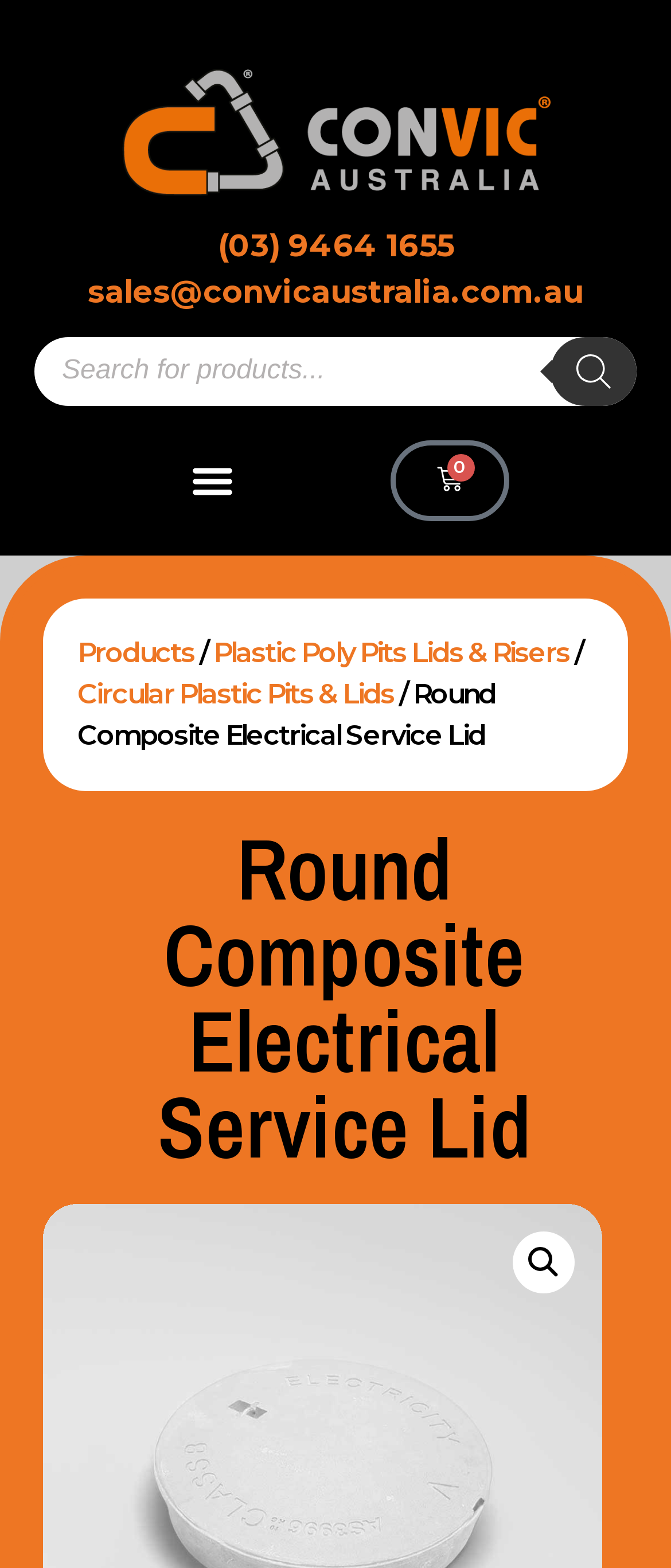Please use the details from the image to answer the following question comprehensively:
Is the menu toggle button expanded?

I found a button element with the text 'Menu Toggle' and an attribute 'expanded' set to 'False', indicating that the menu toggle button is not expanded.